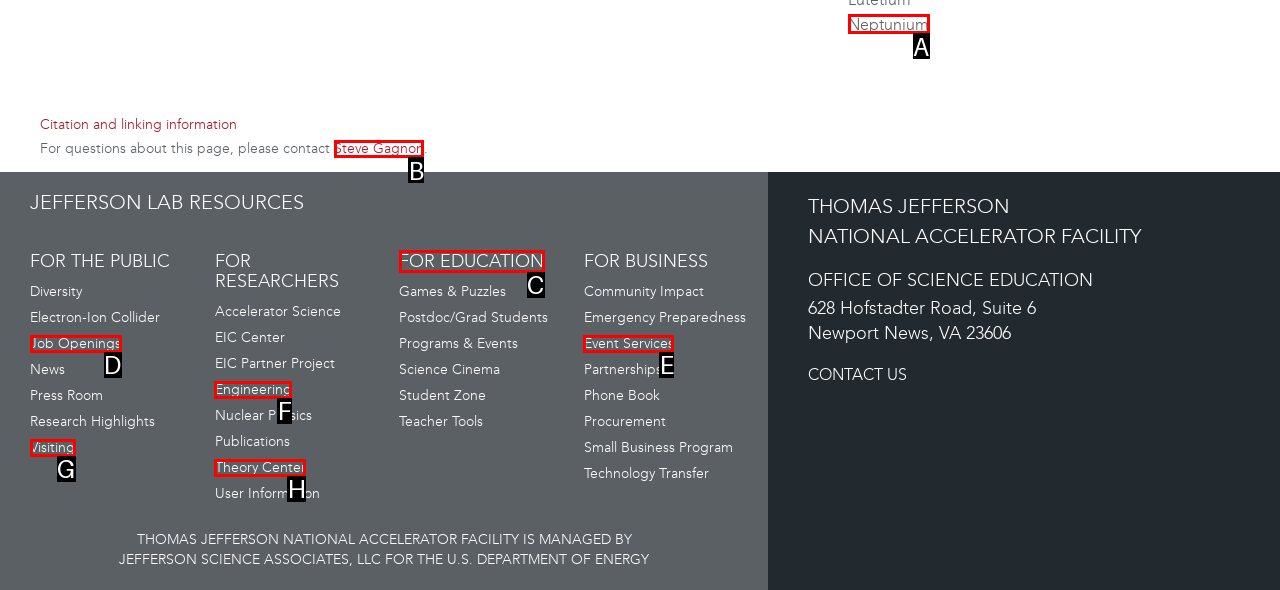Select the appropriate HTML element to click for the following task: Contact Steve Gagnon
Answer with the letter of the selected option from the given choices directly.

B